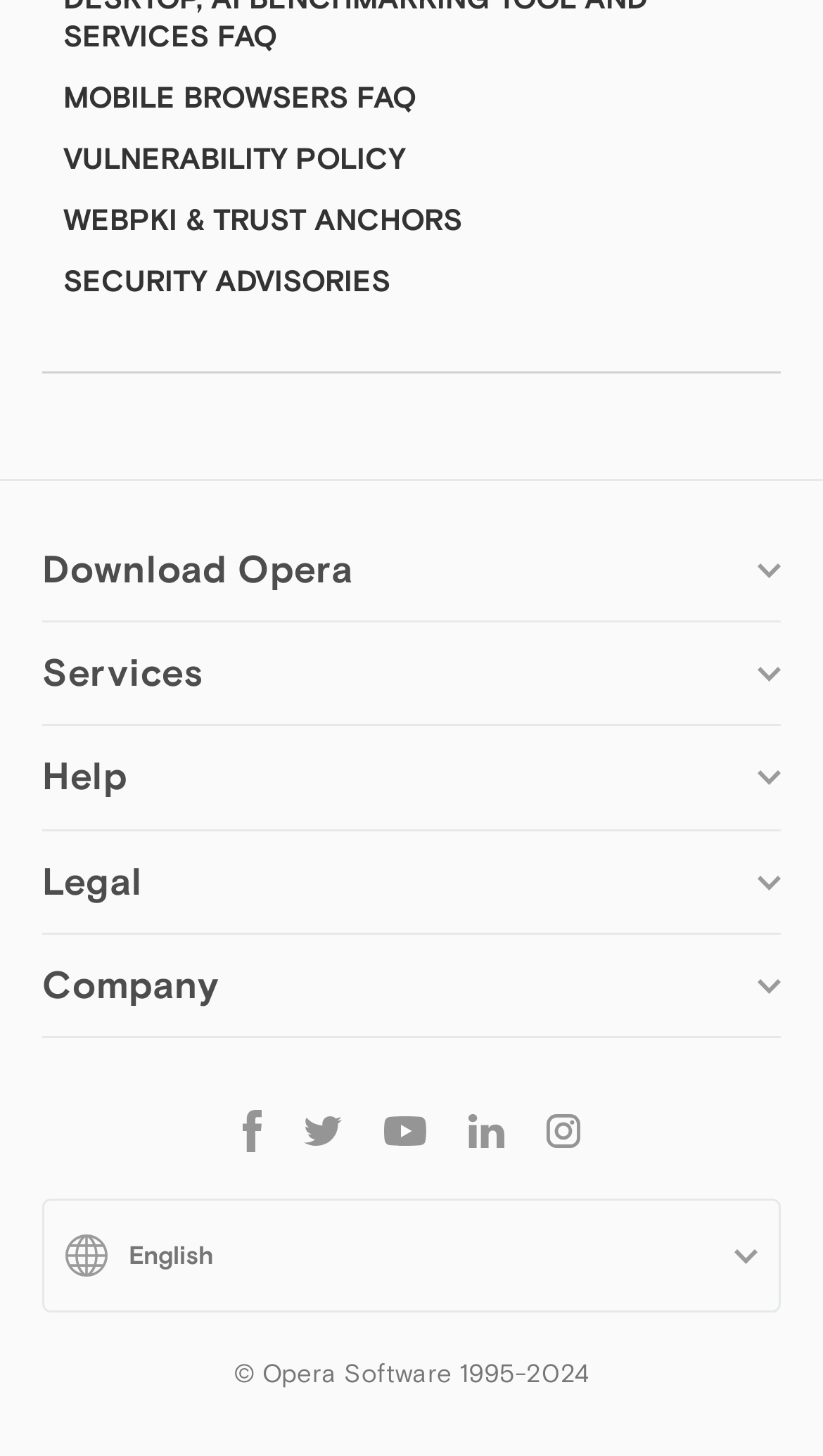Provide the bounding box coordinates of the section that needs to be clicked to accomplish the following instruction: "Follow Opera on Facebook."

[0.269, 0.756, 0.344, 0.794]